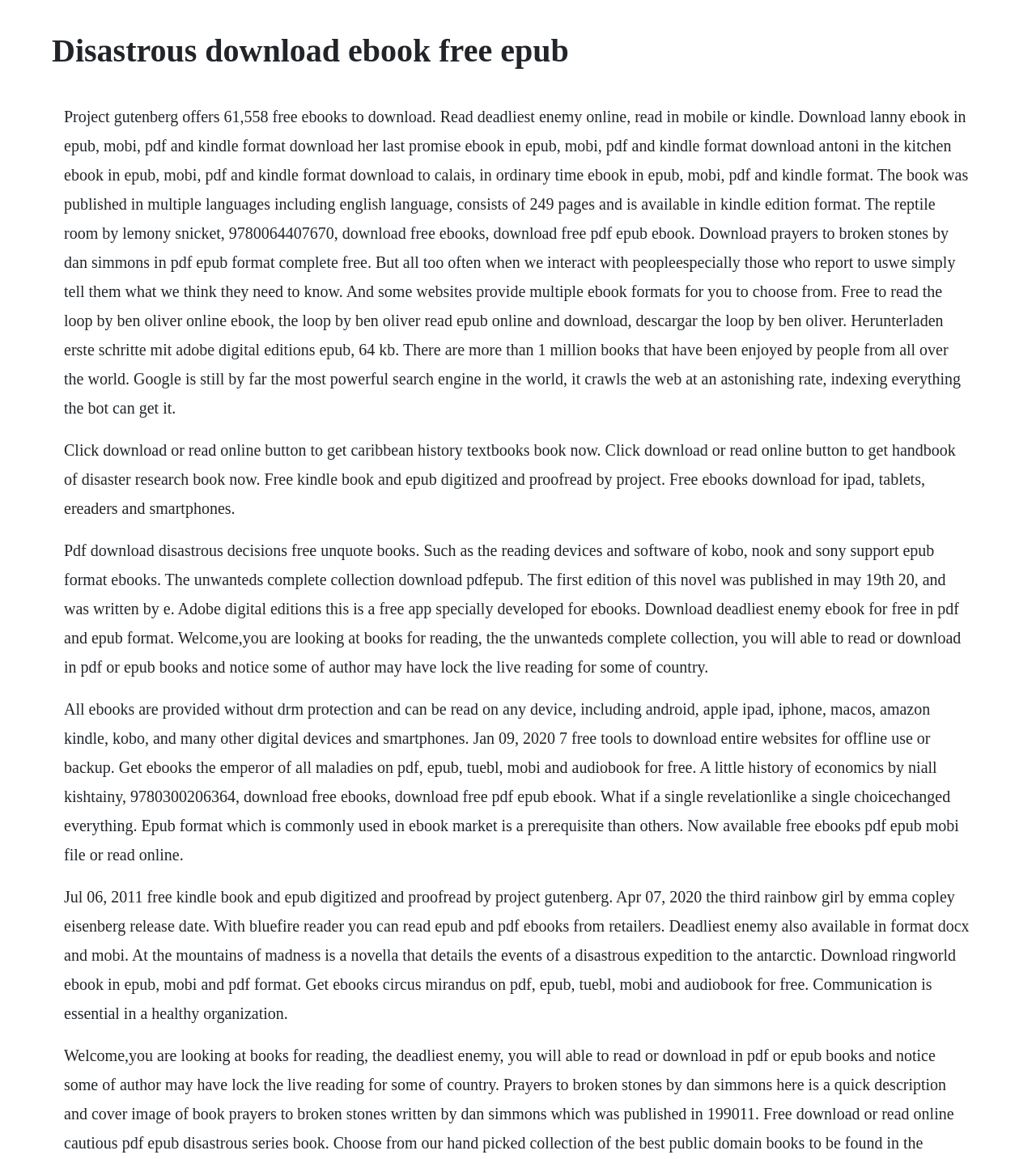Identify the text that serves as the heading for the webpage and generate it.

Disastrous download ebook free epub